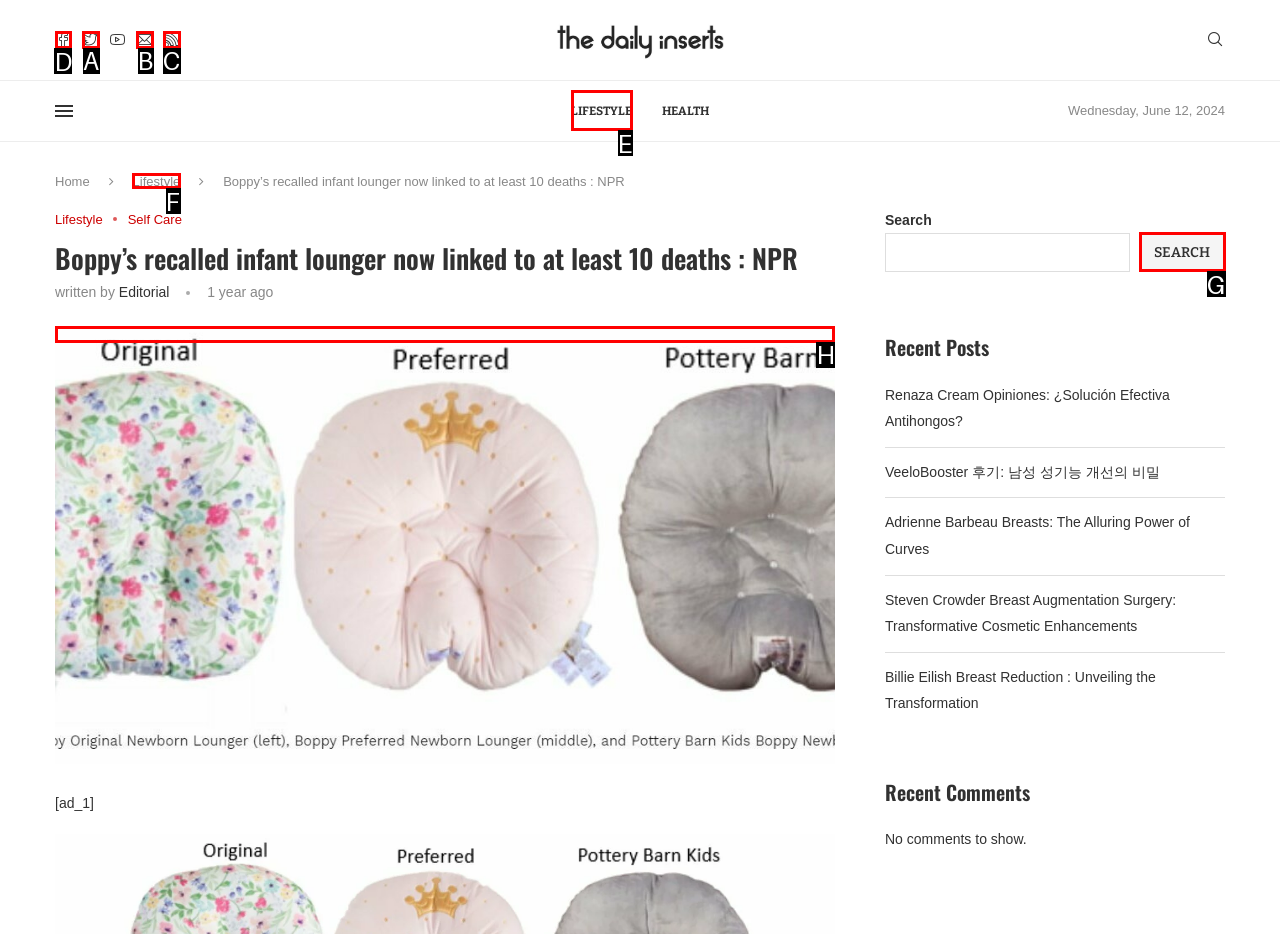Which lettered option should be clicked to achieve the task: Visit the Facebook page? Choose from the given choices.

D